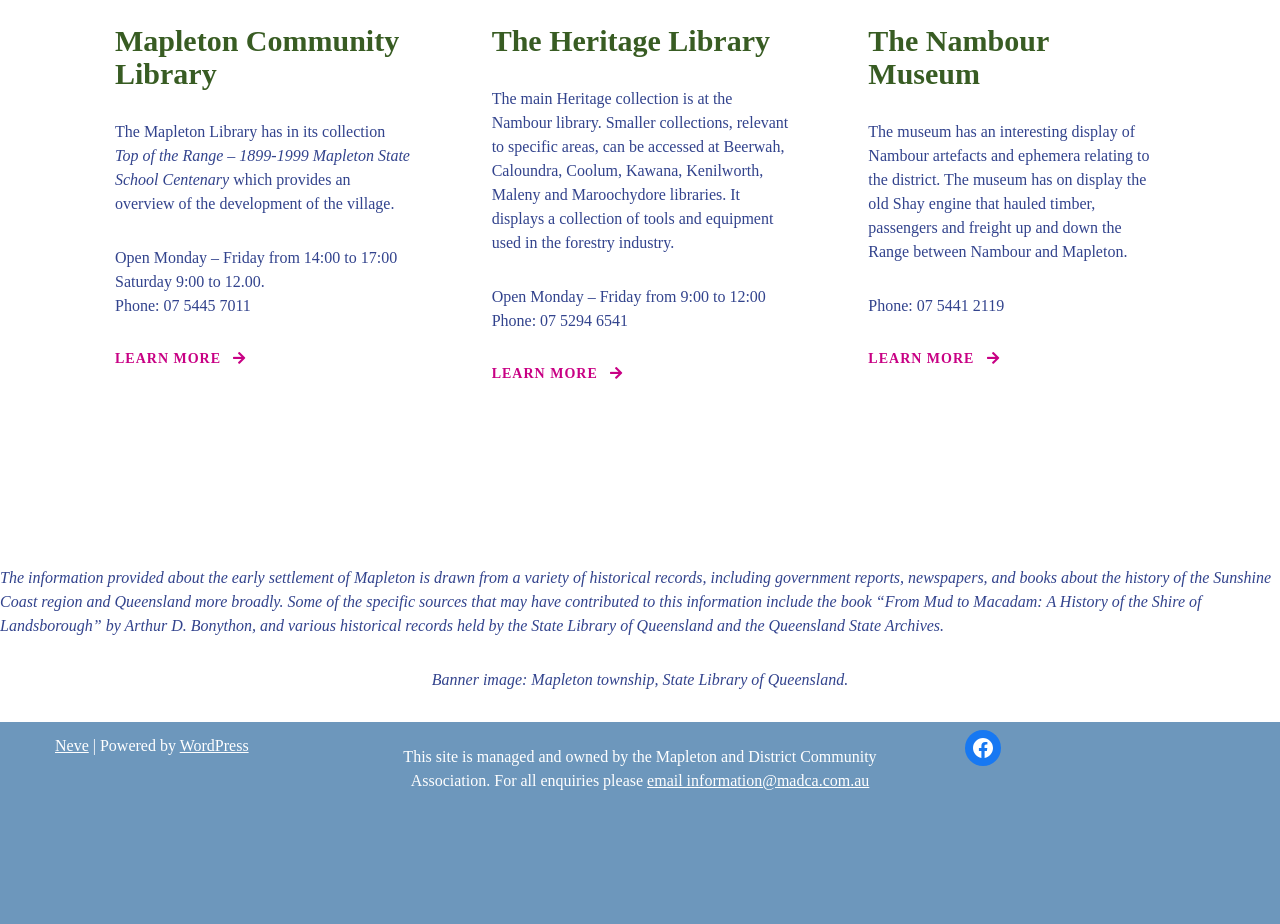Predict the bounding box coordinates for the UI element described as: "Neve". The coordinates should be four float numbers between 0 and 1, presented as [left, top, right, bottom].

[0.043, 0.797, 0.069, 0.816]